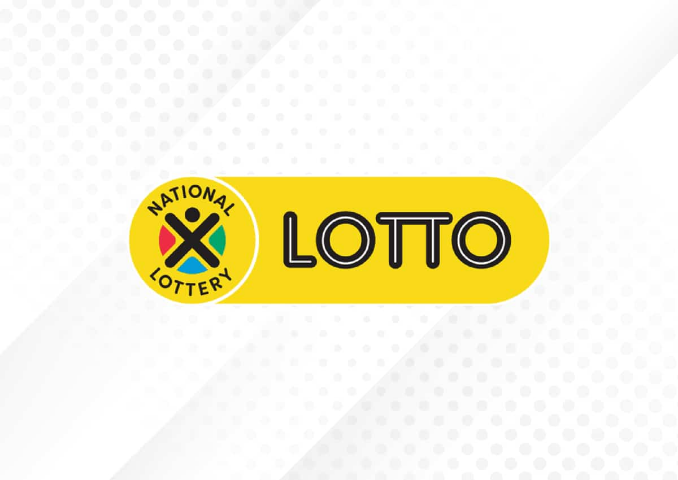Describe all elements and aspects of the image.

The image showcases the logo of the National Lottery, prominently featuring the word "LOTTO" in bold, black letters against a vibrant yellow background. To the left of the logo, there is a colorful emblem representing the National Lottery, marked by a design that includes a combination of red, green, and yellow elements, symbolizing unity and hope. The sleek and modern design of the logo emphasizes the excitement and potential of participating in the lottery, which has captivated many over the years in South Africa. This visual serves as a powerful representation of dreams and opportunities, encapsulating the essence of the lotto experience for countless individuals.